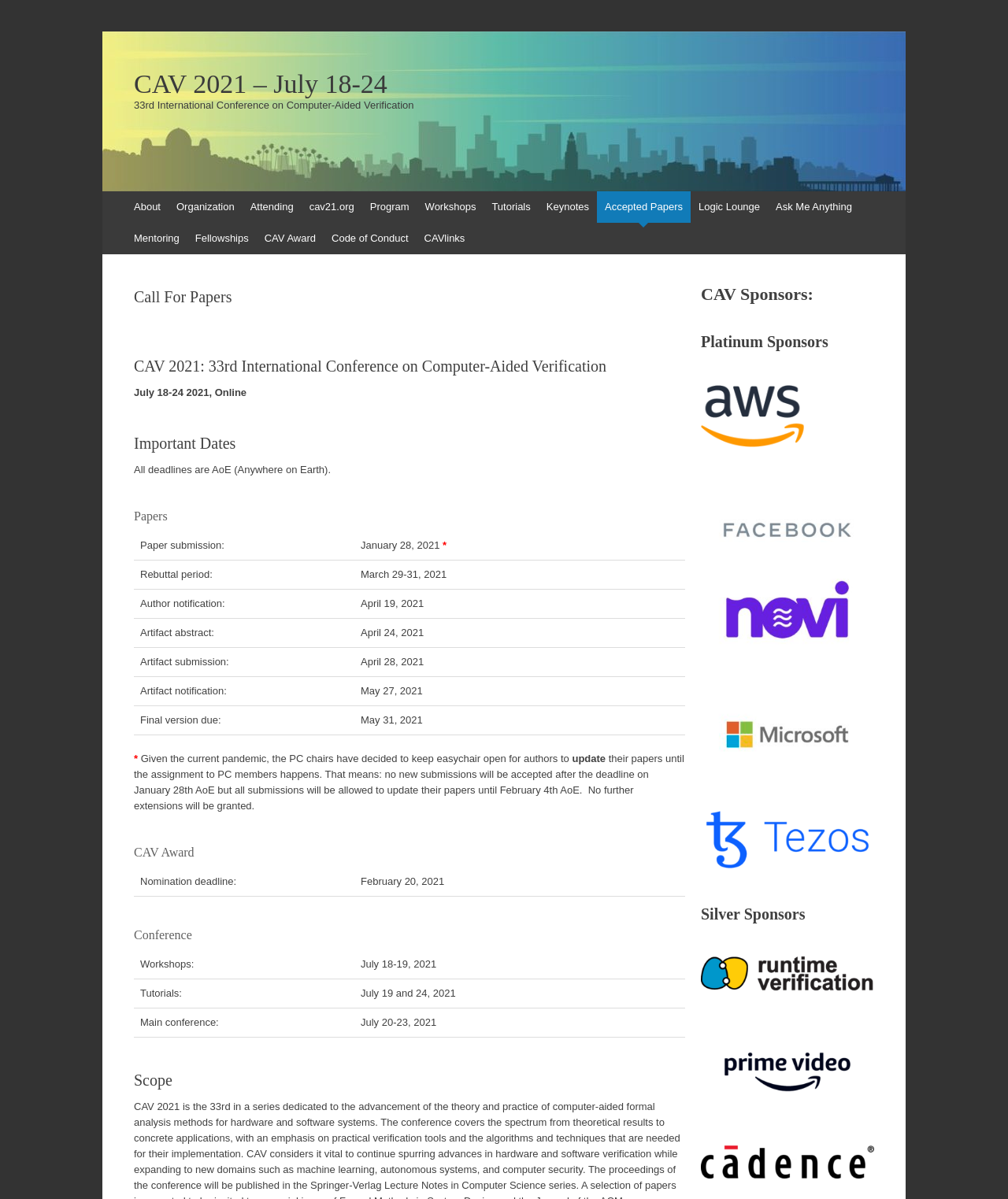Find and indicate the bounding box coordinates of the region you should select to follow the given instruction: "View the 'Call For Papers' section".

[0.133, 0.238, 0.68, 0.257]